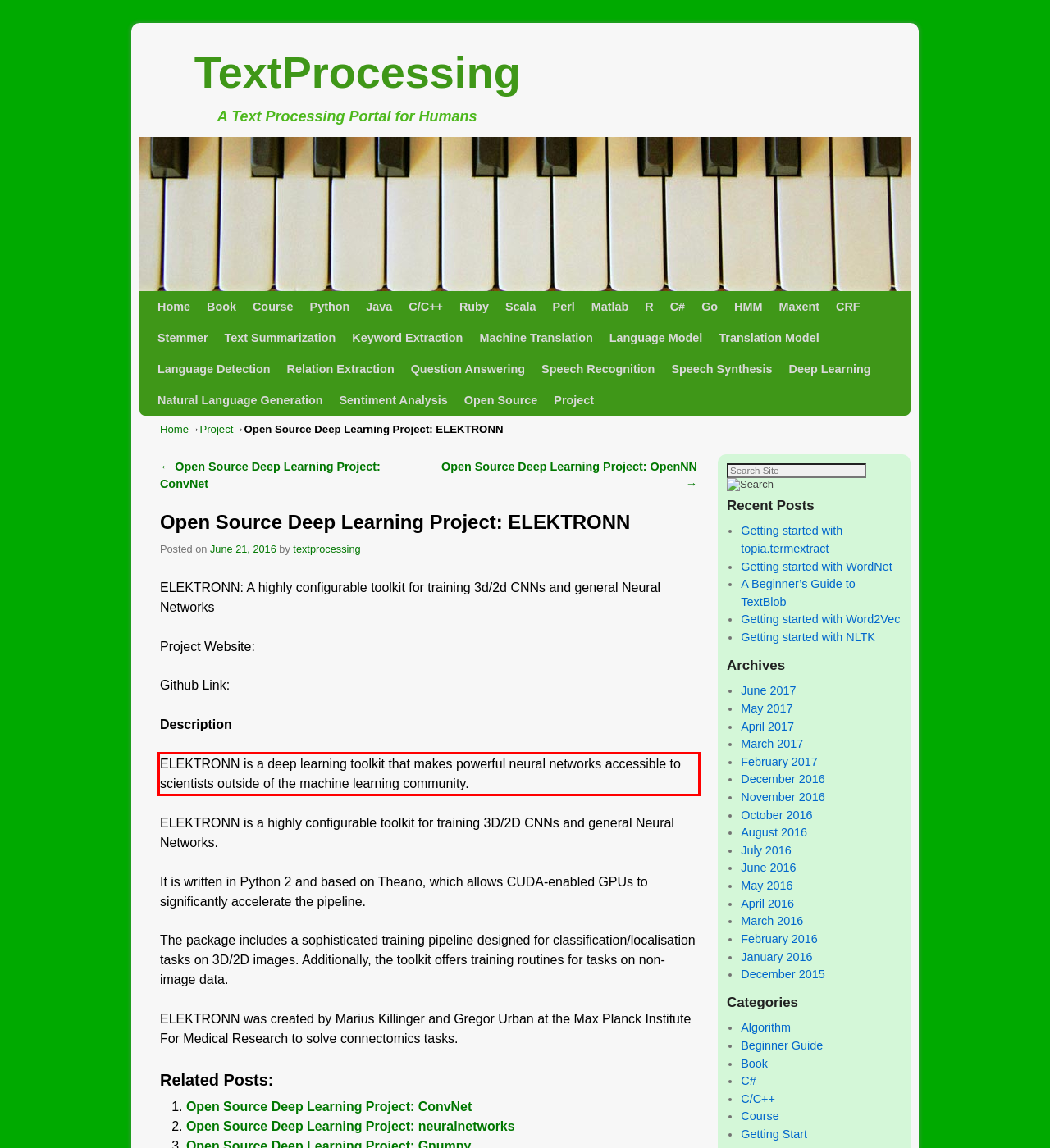Given a screenshot of a webpage with a red bounding box, extract the text content from the UI element inside the red bounding box.

ELEKTRONN is a deep learning toolkit that makes powerful neural networks accessible to scientists outside of the machine learning community.